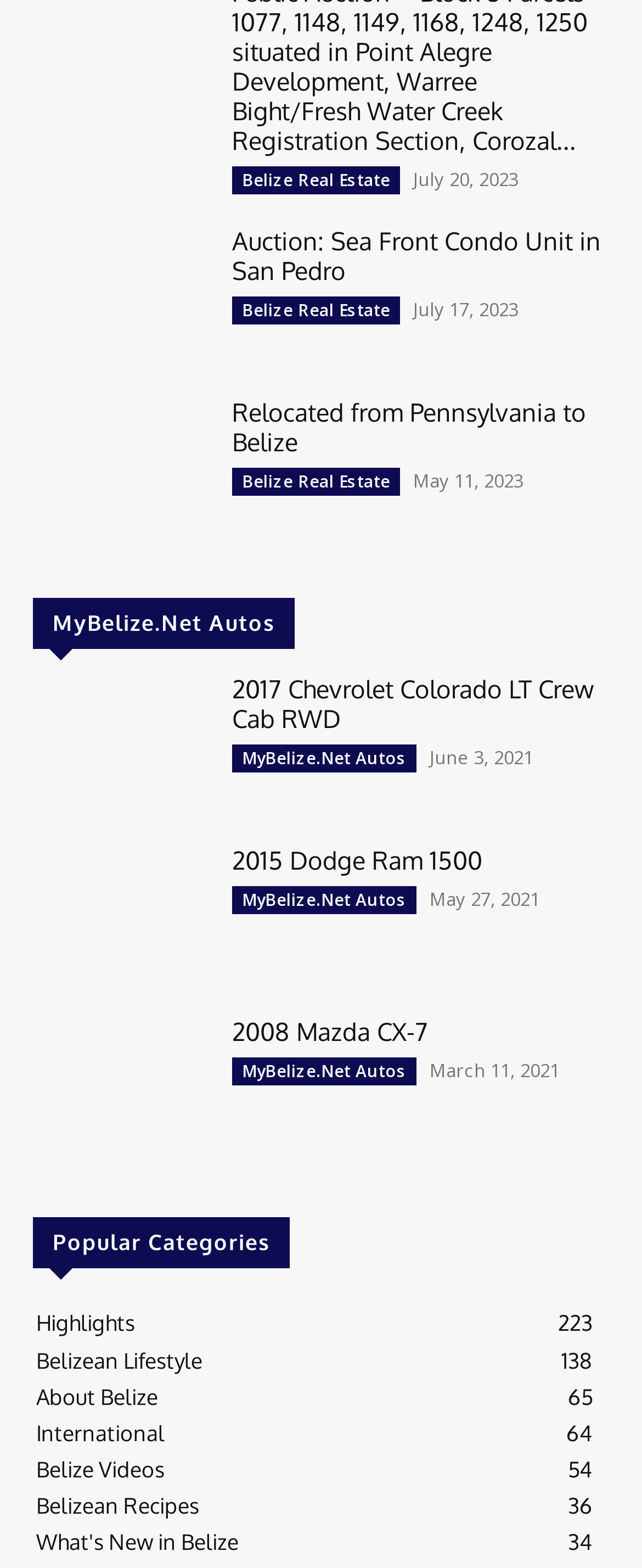How many categories are listed under 'Popular Categories'?
Carefully analyze the image and provide a thorough answer to the question.

I found the heading 'Popular Categories' and looked for the links underneath it. There are seven links listed: 'Highlights 223', 'Belizean Lifestyle 138', 'About Belize 65', 'International 64', 'Belize Videos 54', 'Belizean Recipes 36', and 'What's New in Belize 34'.